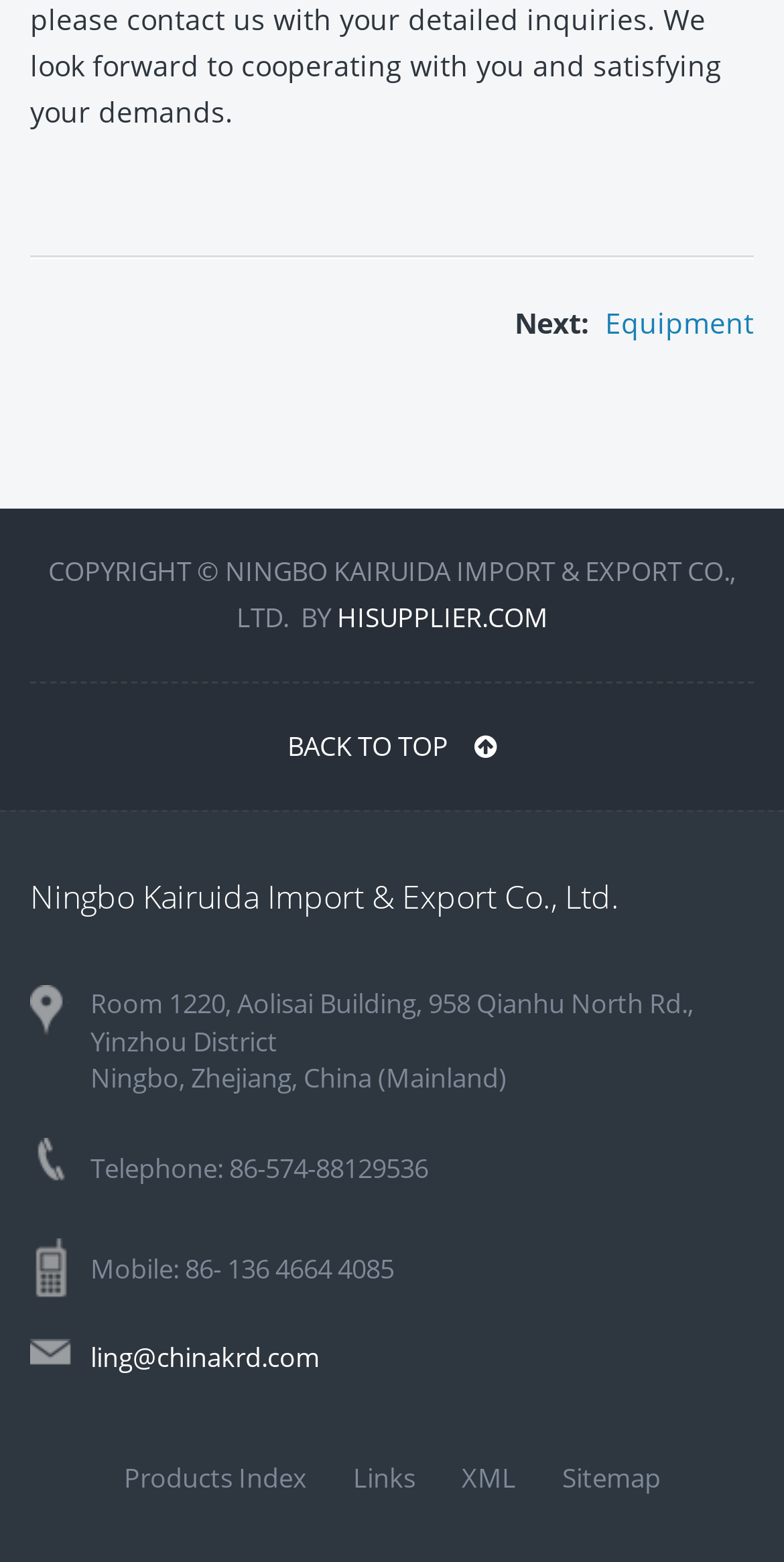Based on the element description: "Products Index", identify the bounding box coordinates for this UI element. The coordinates must be four float numbers between 0 and 1, listed as [left, top, right, bottom].

[0.158, 0.935, 0.391, 0.958]